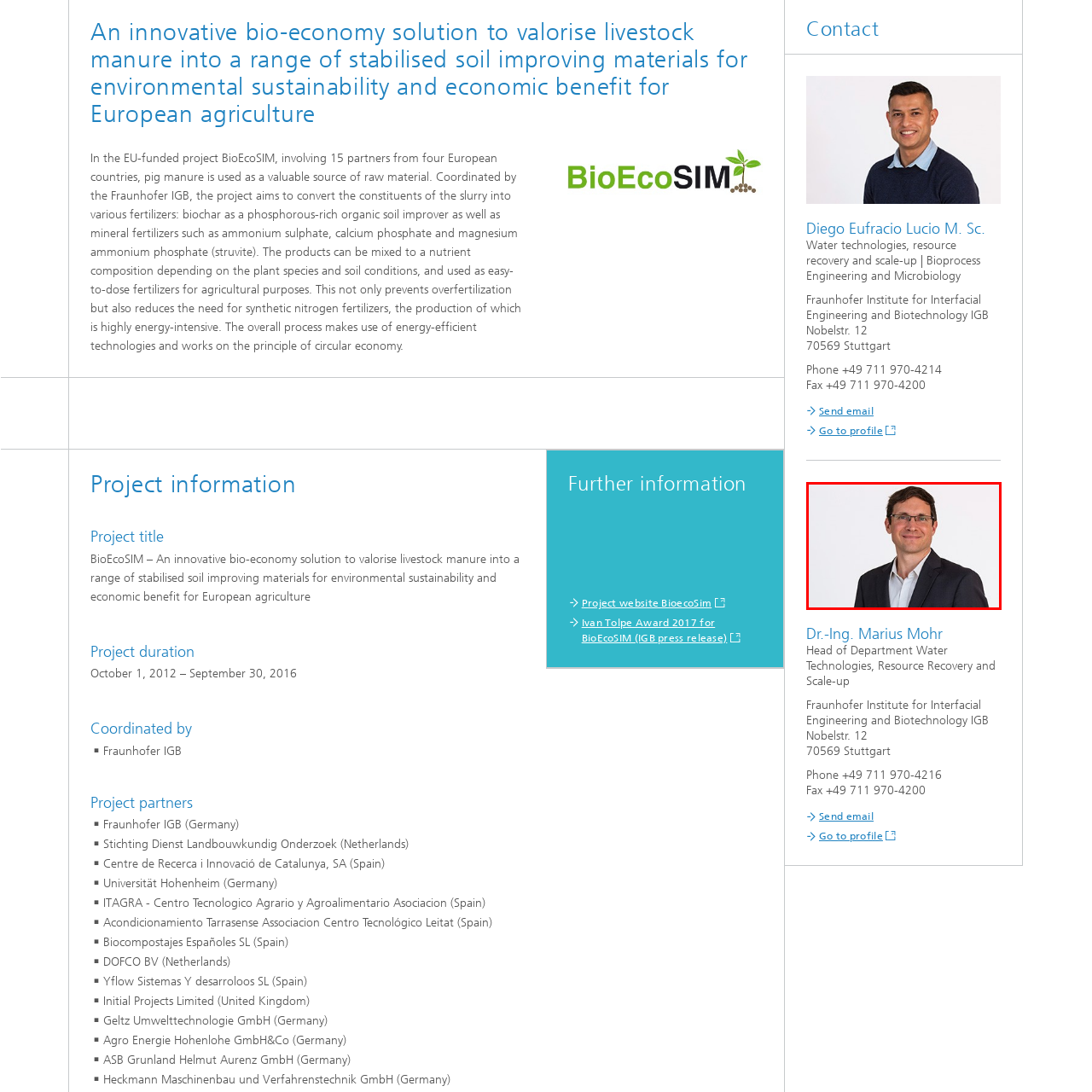What can be inferred about the individual's profession?
Observe the image highlighted by the red bounding box and answer the question comprehensively.

The individual's polished appearance, glasses, and neat hairstyle suggest a profession that values knowledge and expertise, such as academia, research, or education, where leadership and innovation are important themes.